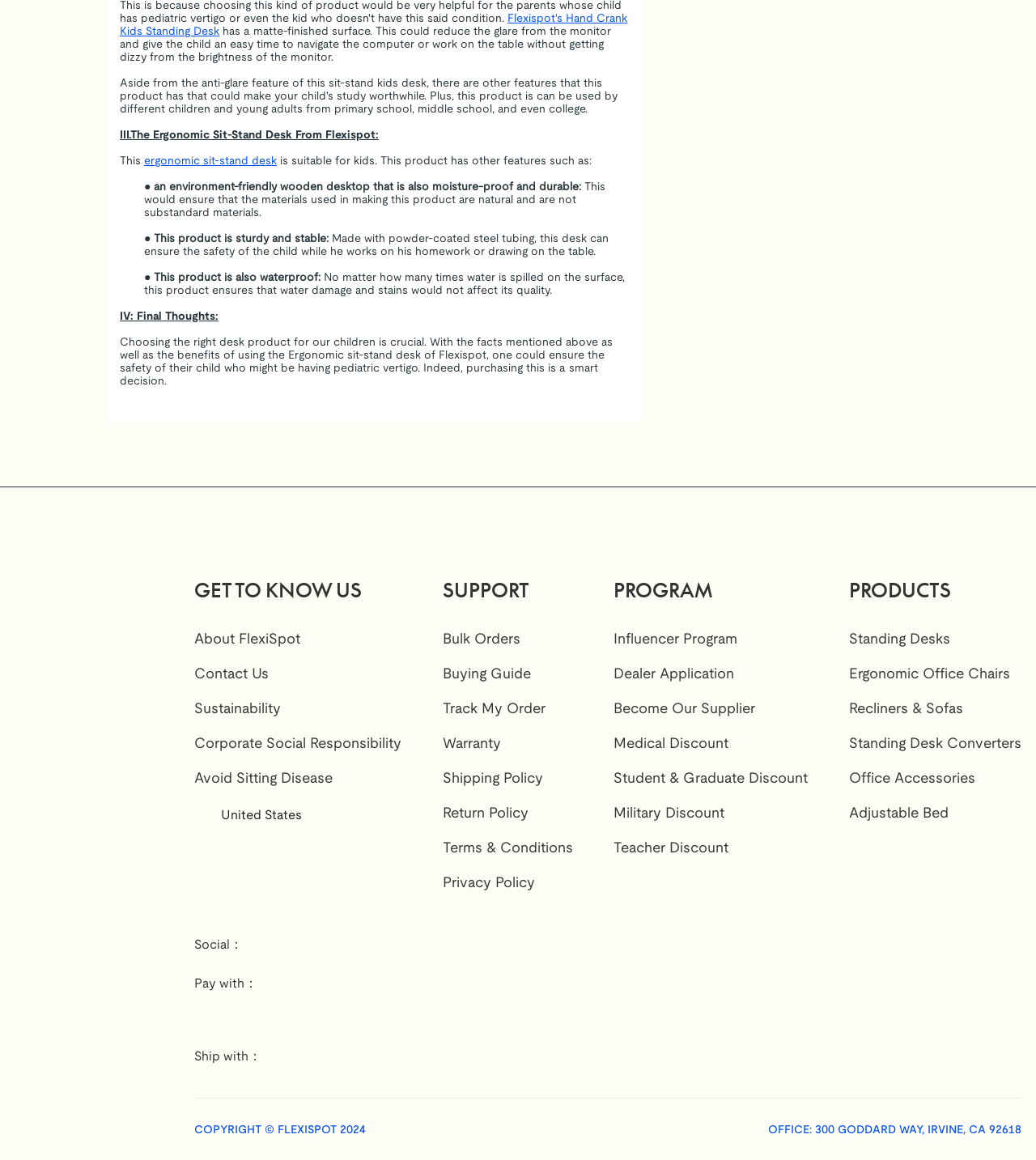Kindly determine the bounding box coordinates for the clickable area to achieve the given instruction: "Learn about the 'Ergonomic sit-stand desk'".

[0.139, 0.135, 0.267, 0.144]